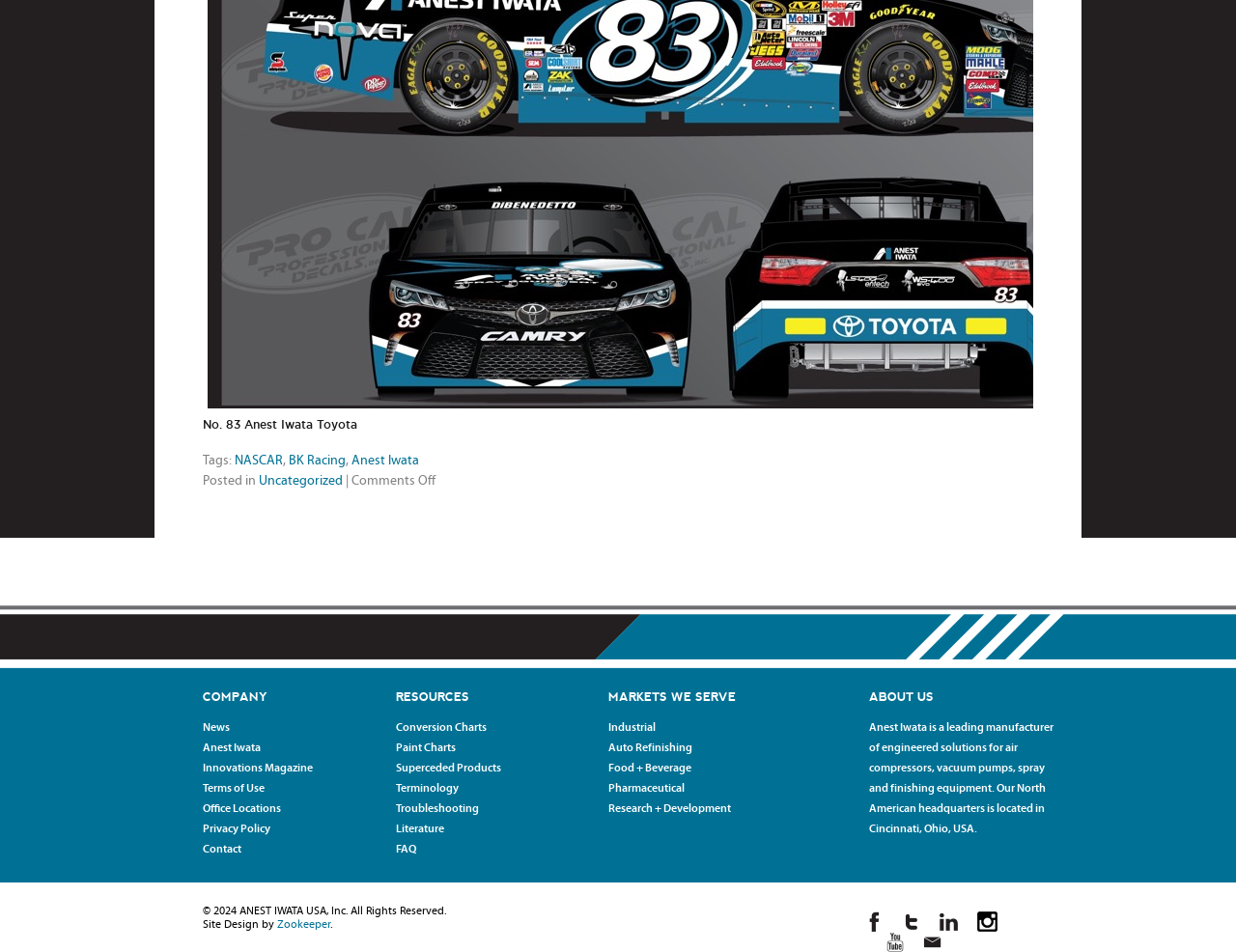Who designed the website?
Answer the question based on the image using a single word or a brief phrase.

Zookeeper